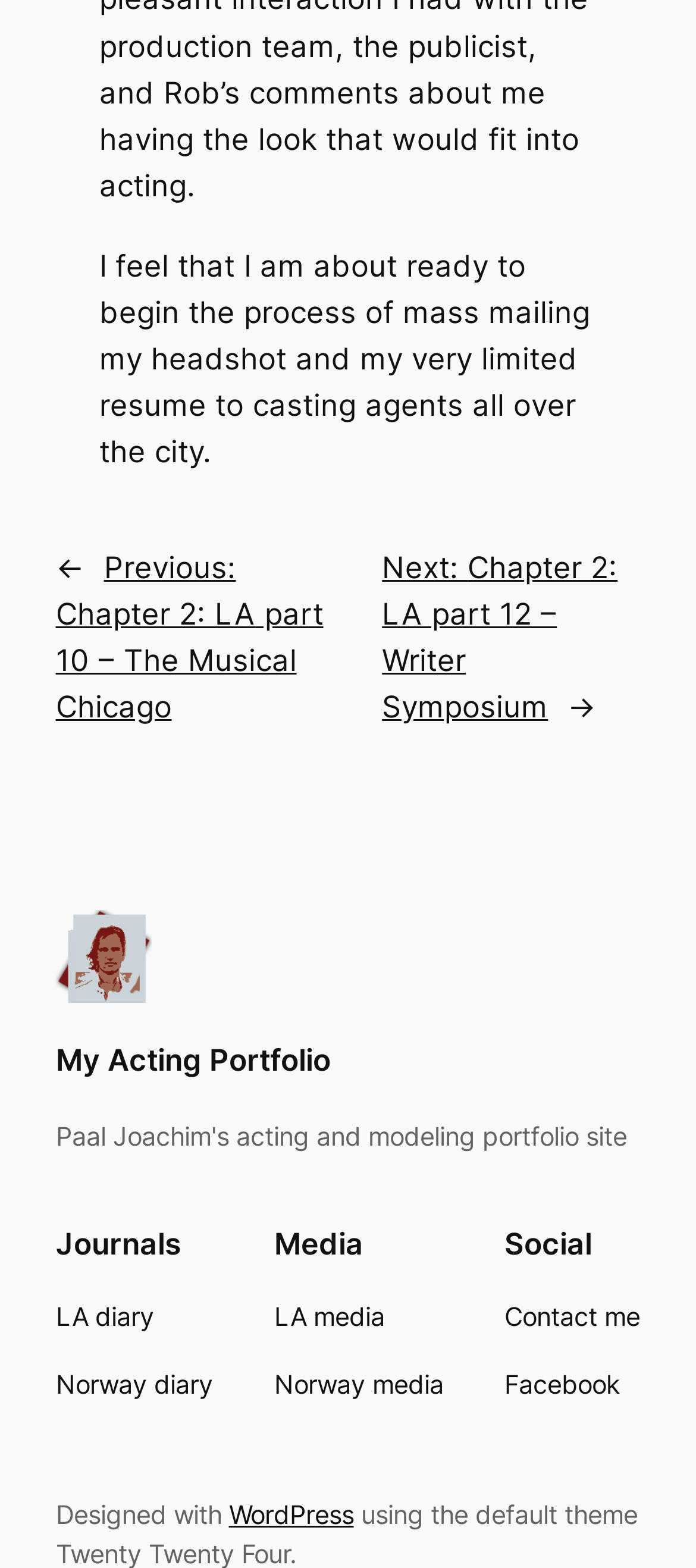Please determine the bounding box coordinates for the element that should be clicked to follow these instructions: "contact me".

[0.725, 0.827, 0.92, 0.852]